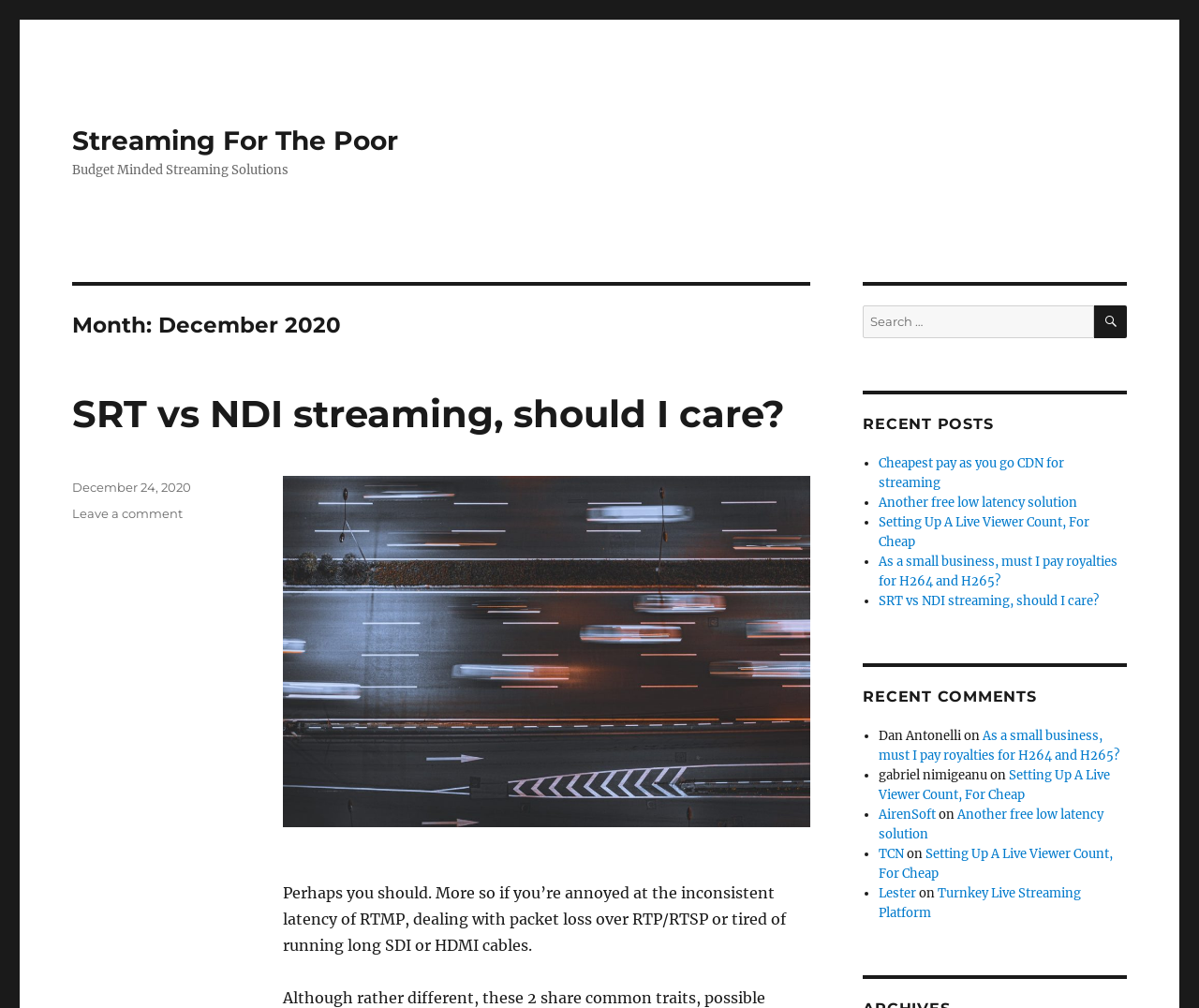Could you specify the bounding box coordinates for the clickable section to complete the following instruction: "Leave a comment on the post 'SRT vs NDI streaming, should I care?'"?

[0.06, 0.502, 0.153, 0.517]